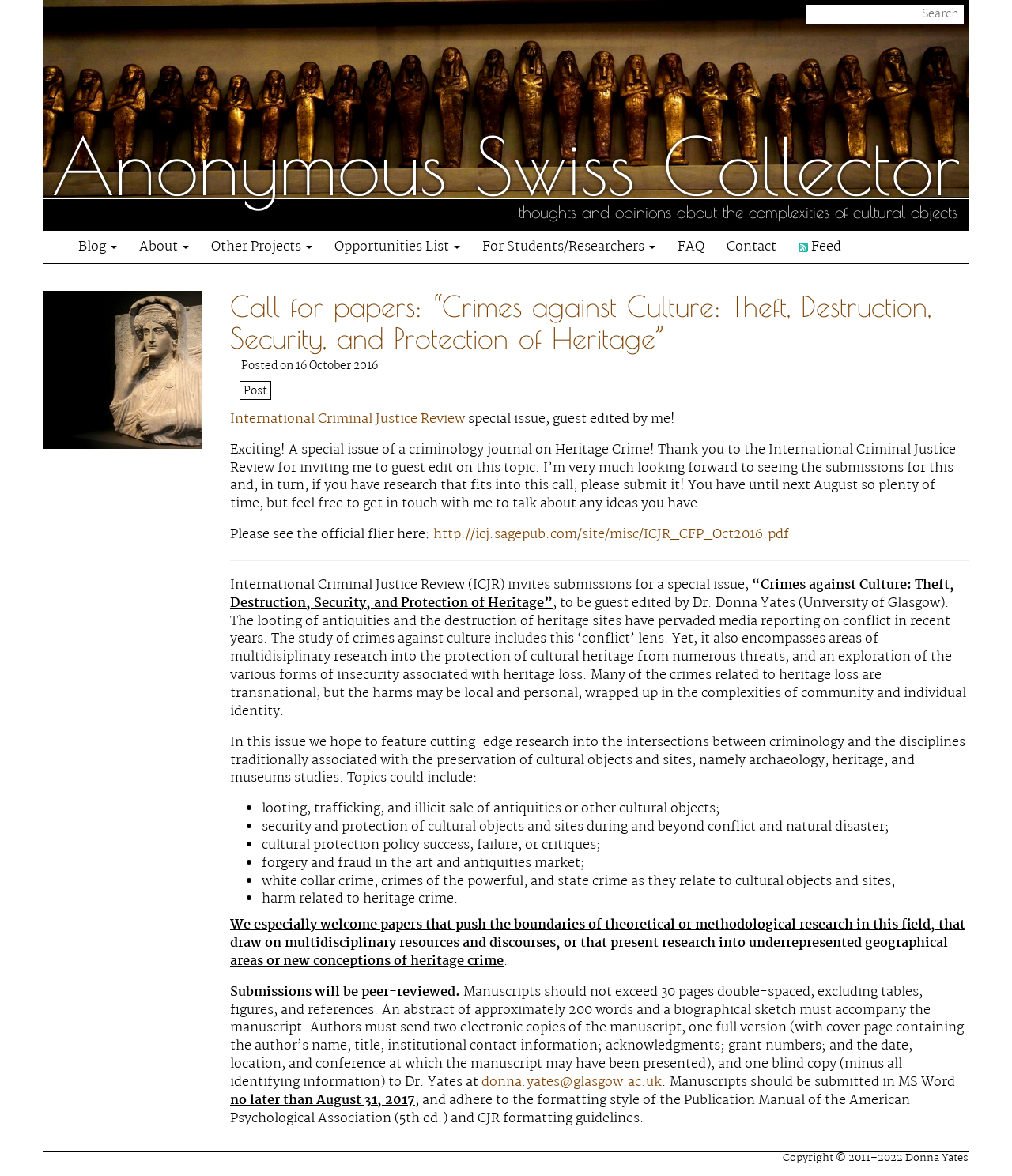Refer to the image and offer a detailed explanation in response to the question: What is the name of the journal that invites submissions?

The name of the journal that invites submissions is International Criminal Justice Review, as mentioned in the text 'International Criminal Justice Review (ICJR) invites submissions for a special issue'.